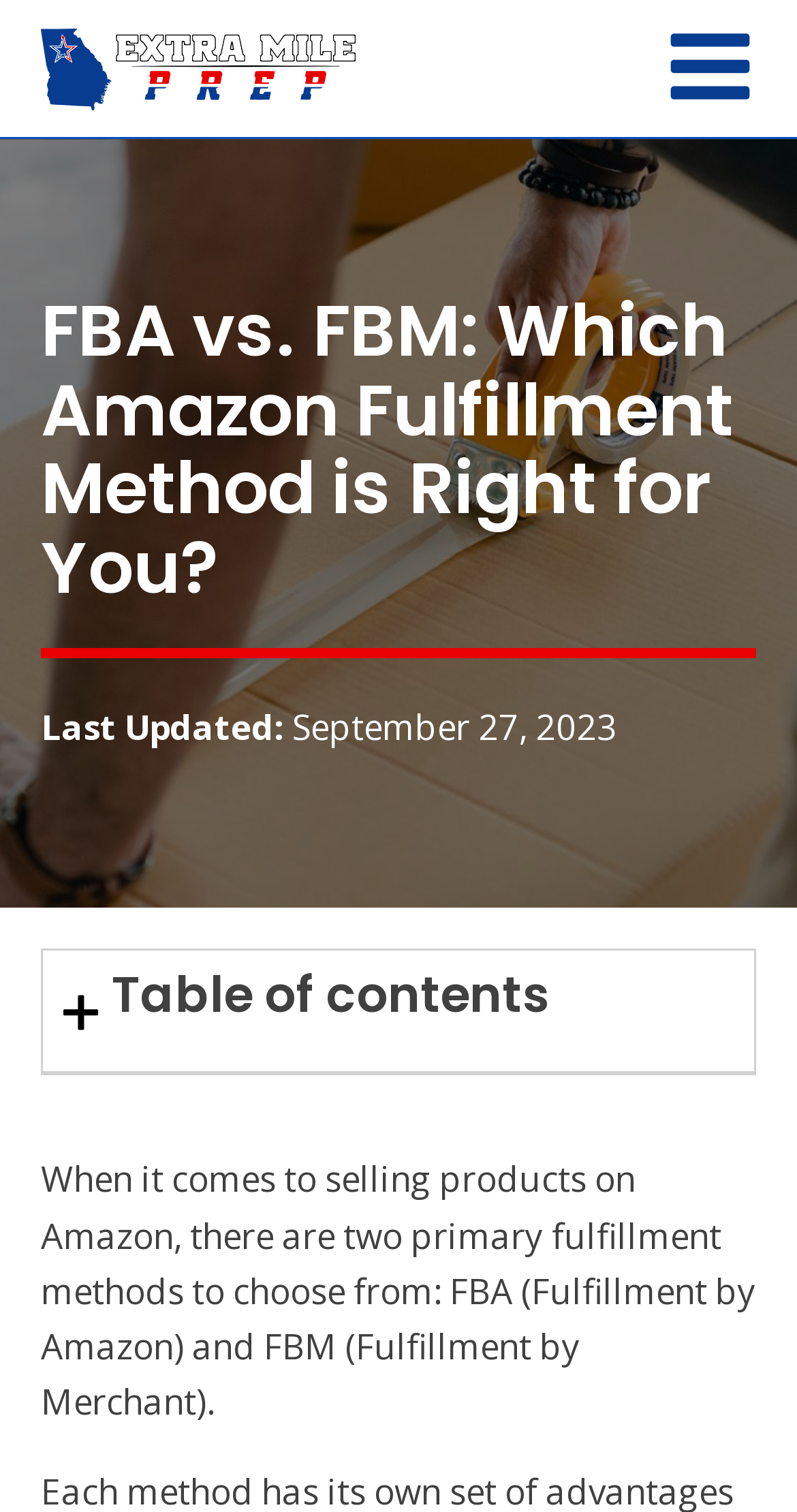Can you determine the main header of this webpage?

FBA vs. FBM: Which Amazon Fulfillment Method is Right for You?